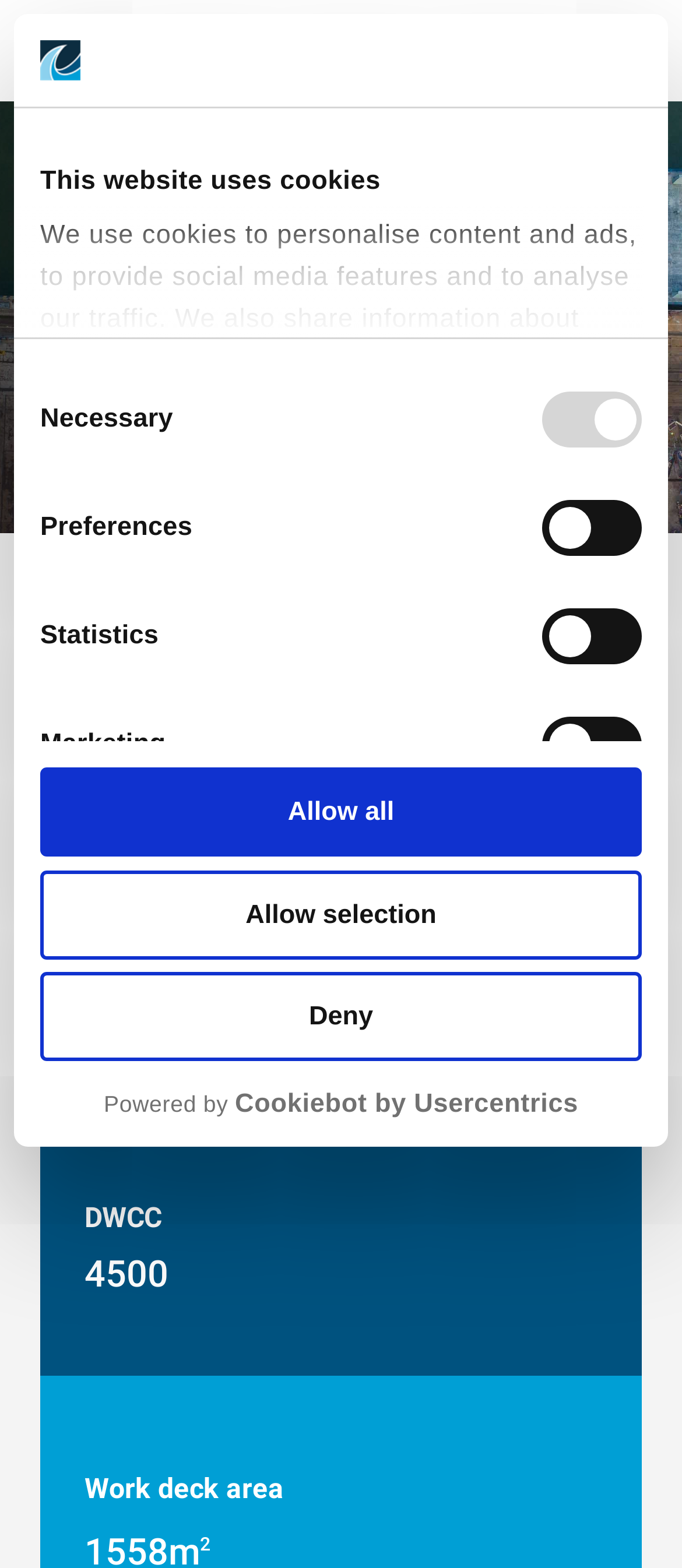Describe the webpage meticulously, covering all significant aspects.

The webpage is about the Open Deck Carrier Aura, a ship operated by Meriaura. At the top, there is a logo of Meriaura, accompanied by a link to open in a new window. Below the logo, there is a search bar where users can input their queries. 

A dialog box appears on the page, informing users that the website uses cookies. The dialog box contains a logo, a heading, and a paragraph explaining the use of cookies. There are four checkboxes for users to select their consent preferences: Necessary, Preferences, Statistics, and Marketing. Below the checkboxes, there are three buttons: Deny, Allow selection, and Allow all. 

On the right side of the dialog box, there is a link to show details. At the bottom of the dialog box, there is a link to Cookiebot by Usercentrics, which is powered by Usercentrics. 

On the main content area, there are several headings and paragraphs describing the M/S Aura ship. The headings include "M/S Aura", "Multipurpose deck cargo carrier", "DWCC", "4500", and "Work deck area". The paragraphs provide information about the ship's features and capabilities. There is also a superscript symbol at the bottom of the page.